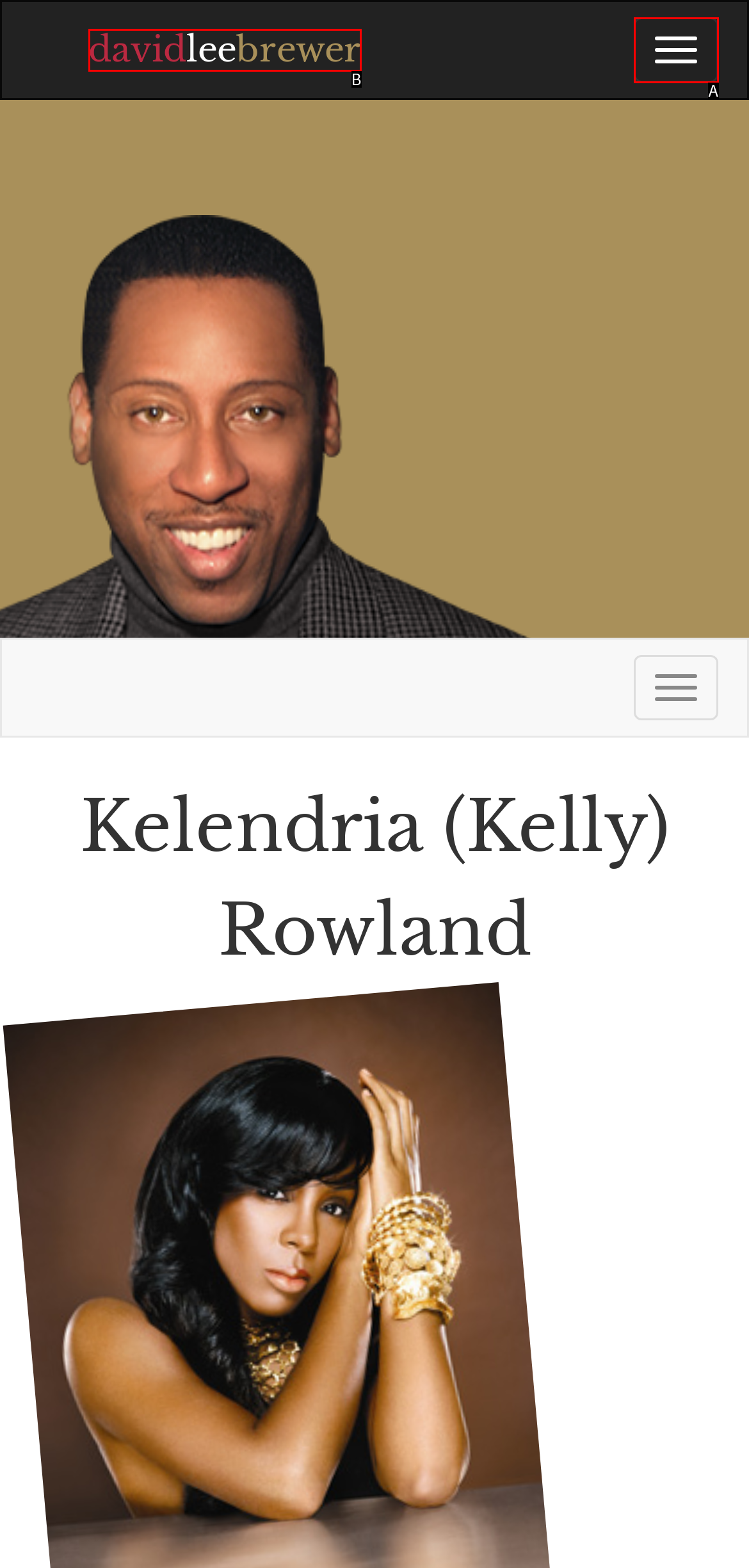Select the letter of the UI element that best matches: davidleebrewer
Answer with the letter of the correct option directly.

B